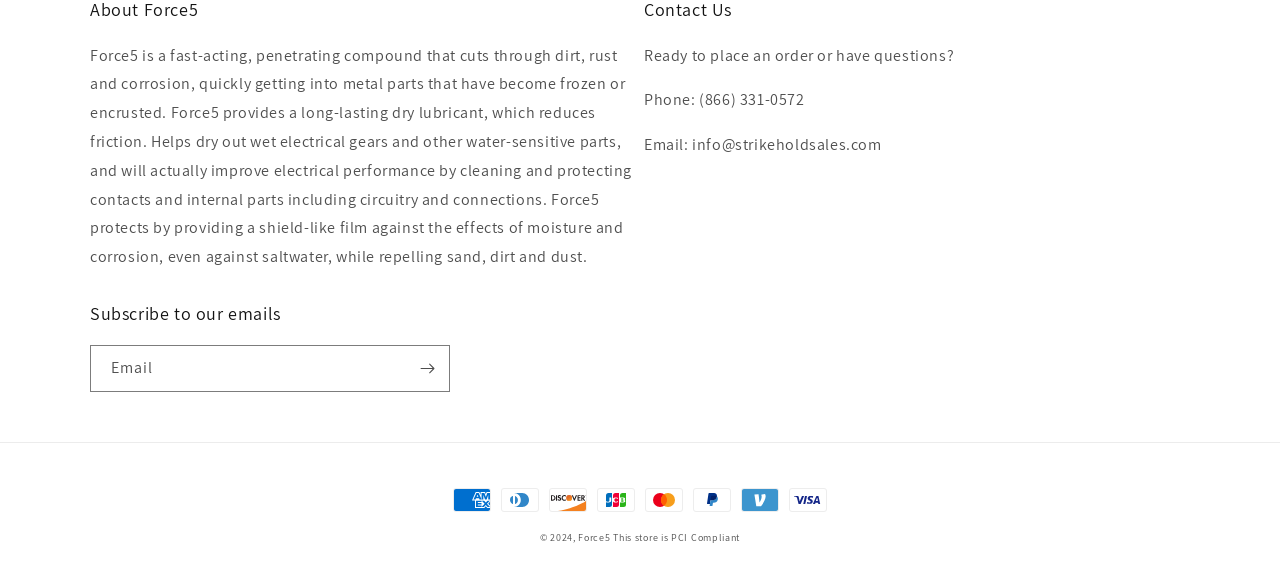Identify the bounding box for the described UI element. Provide the coordinates in (top-left x, top-left y, bottom-right x, bottom-right y) format with values ranging from 0 to 1: parent_node: Email name="contact[email]" placeholder="Email"

[0.071, 0.593, 0.351, 0.67]